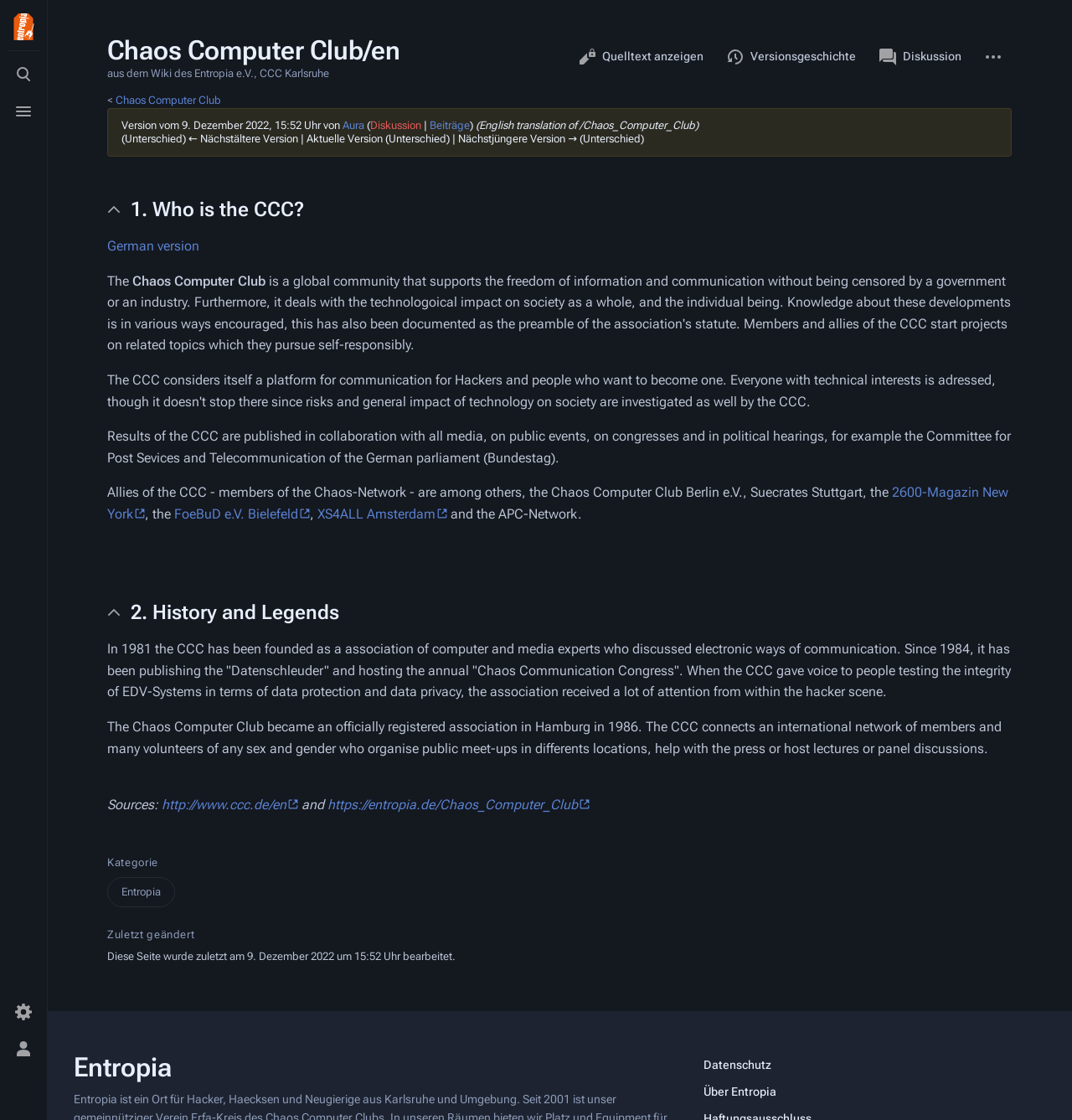Locate the bounding box coordinates of the element that should be clicked to execute the following instruction: "Click the 'Hauptseite' link".

[0.006, 0.009, 0.038, 0.039]